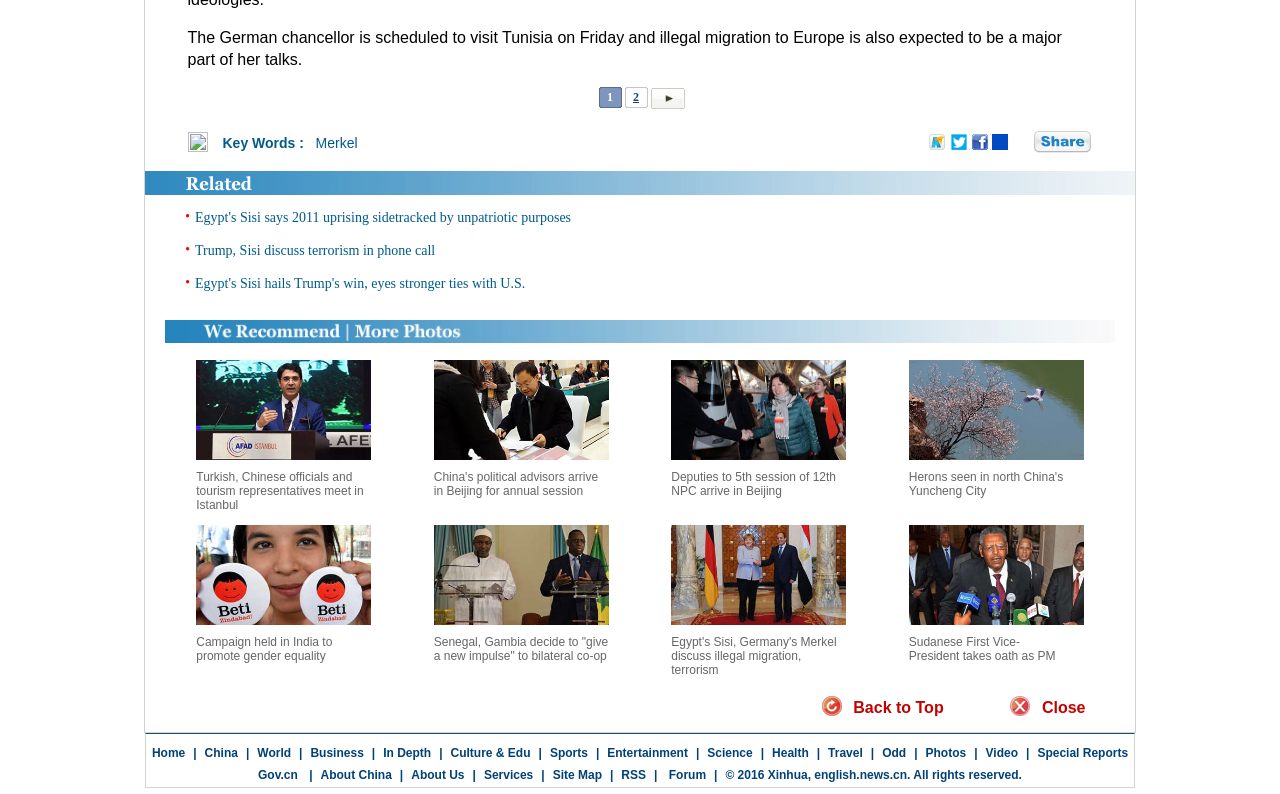Please determine the bounding box coordinates of the area that needs to be clicked to complete this task: 'Click on the 'ETH' link'. The coordinates must be four float numbers between 0 and 1, formatted as [left, top, right, bottom].

None